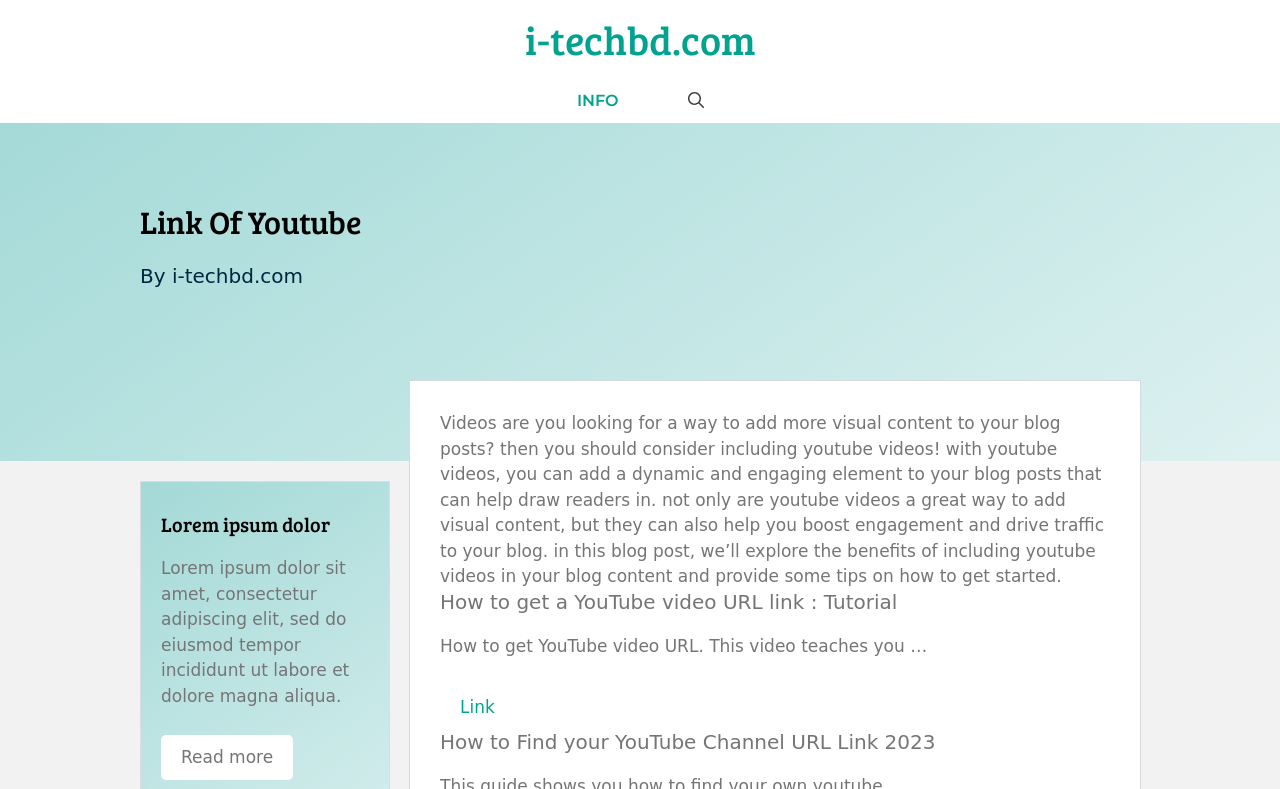What is the purpose of including YouTube videos in blog posts?
Give a one-word or short phrase answer based on the image.

Add visual content